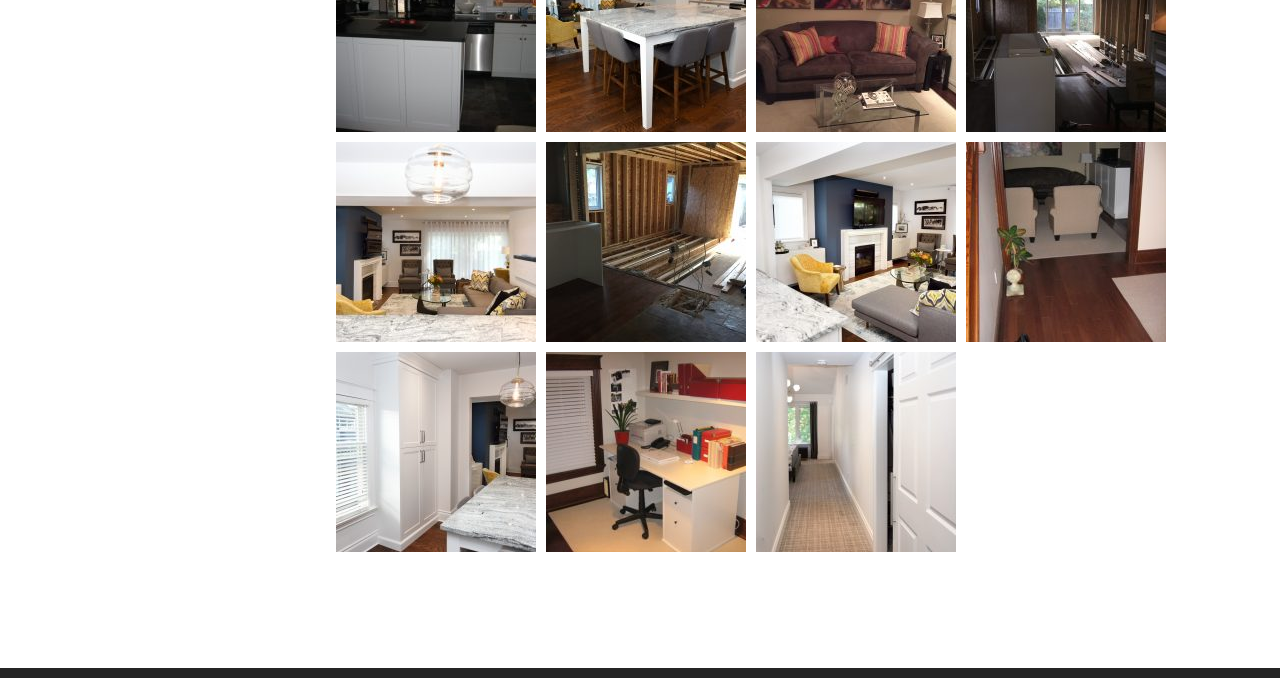How many images are there in the webpage?
From the image, respond using a single word or phrase.

14